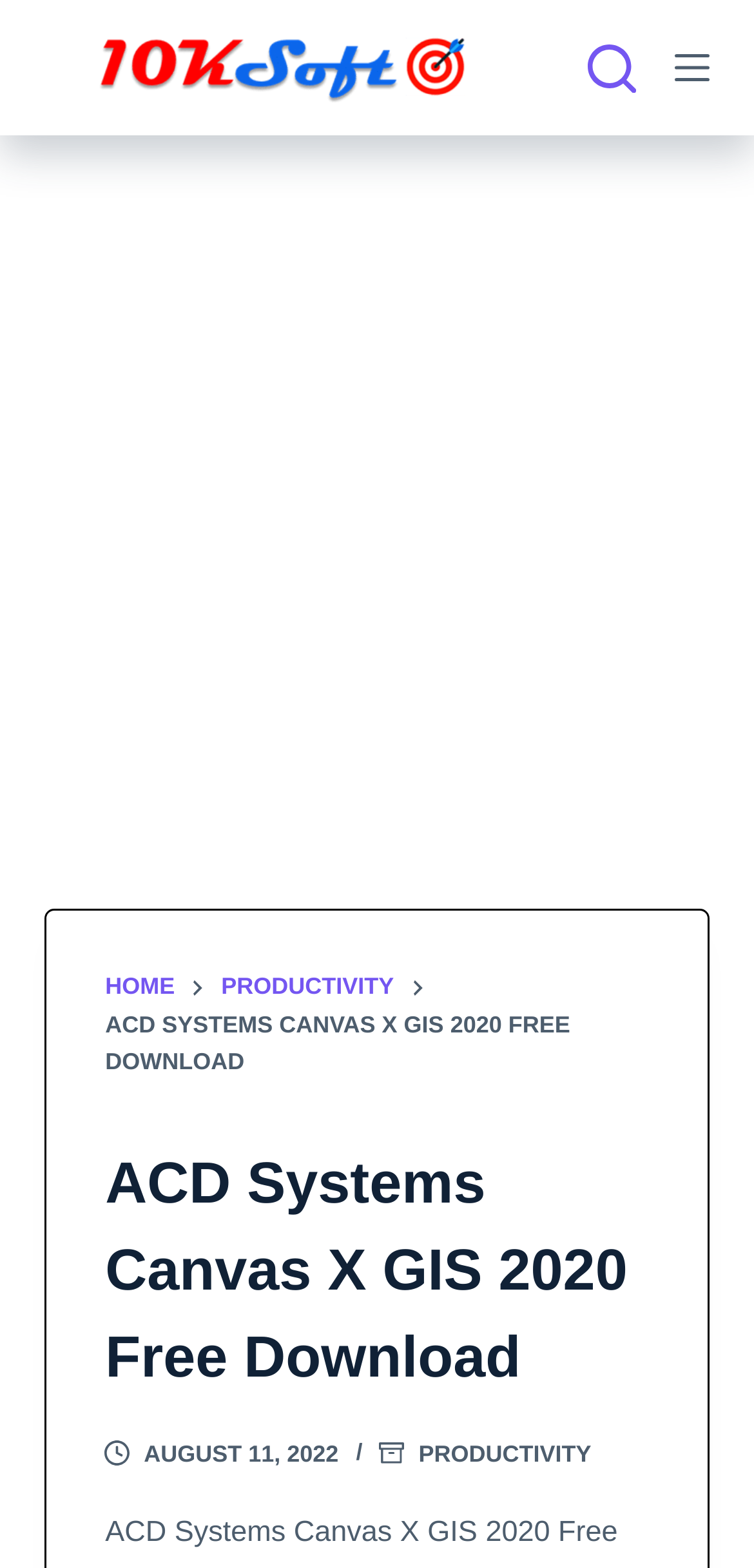What is the category of the article?
By examining the image, provide a one-word or phrase answer.

PRODUCTIVITY